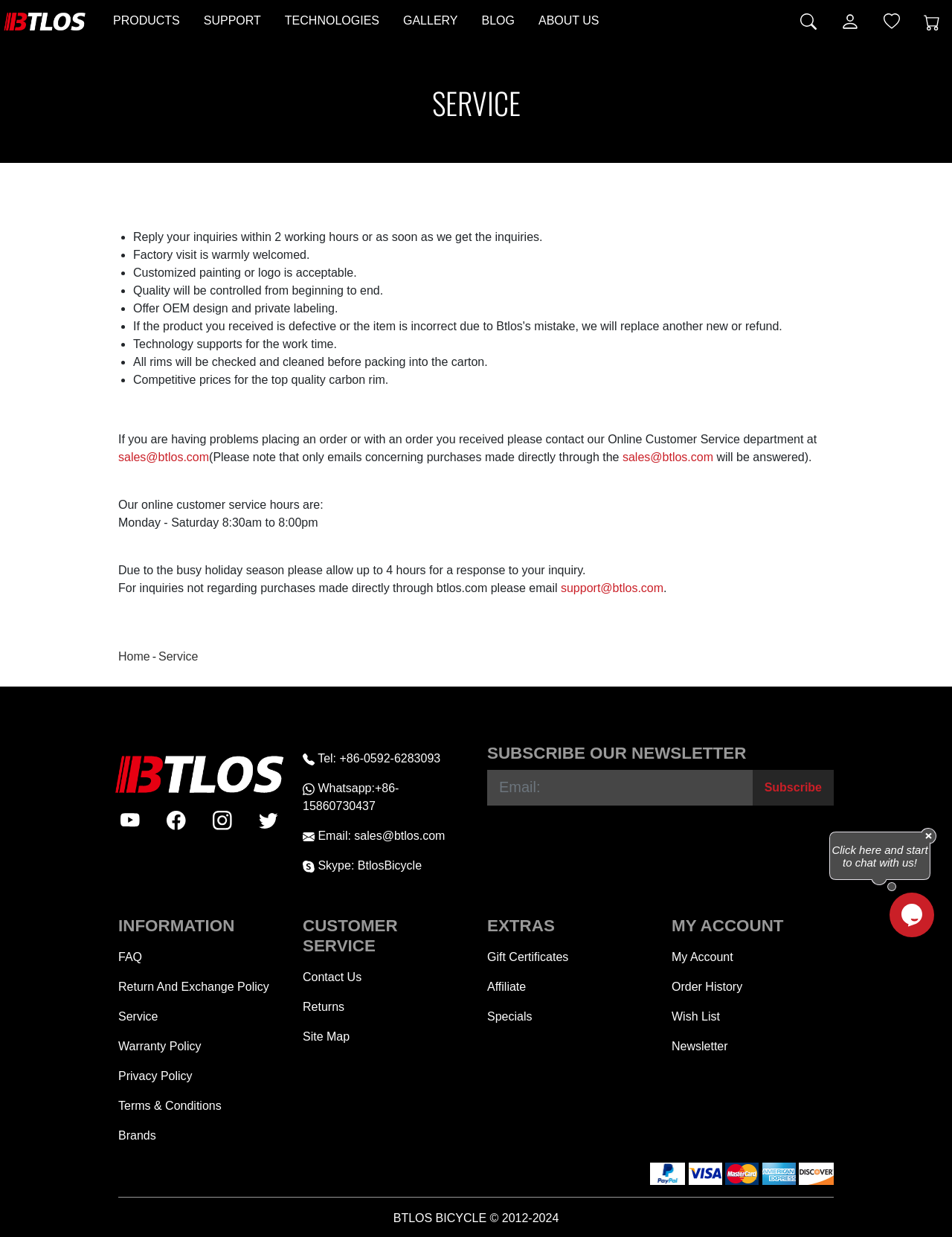Indicate the bounding box coordinates of the clickable region to achieve the following instruction: "Subscribe to the newsletter."

[0.79, 0.622, 0.876, 0.651]